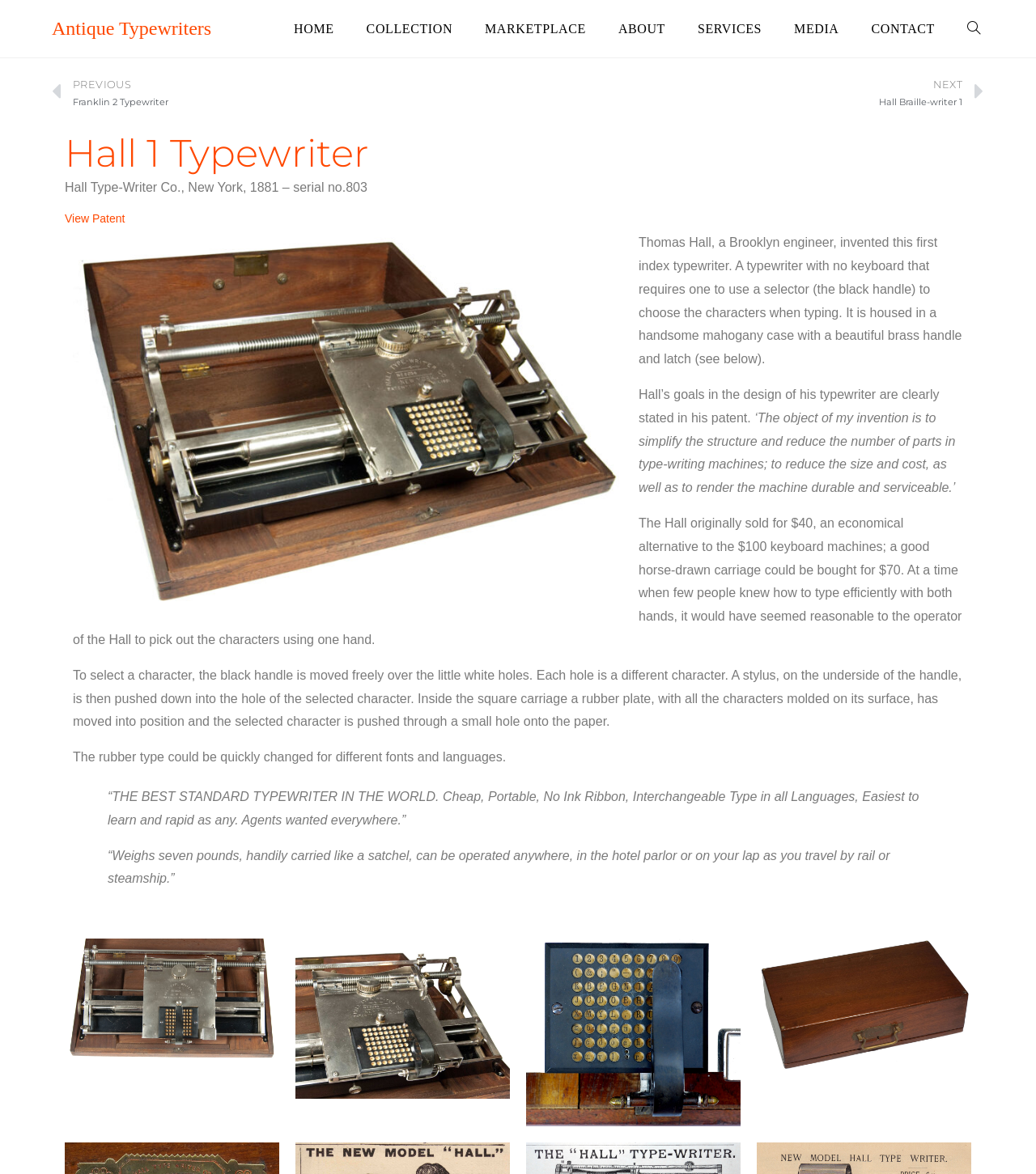What is the advantage of the rubber type on the Hall 1 Typewriter?
Answer the question with a single word or phrase derived from the image.

Quickly changed for different fonts and languages